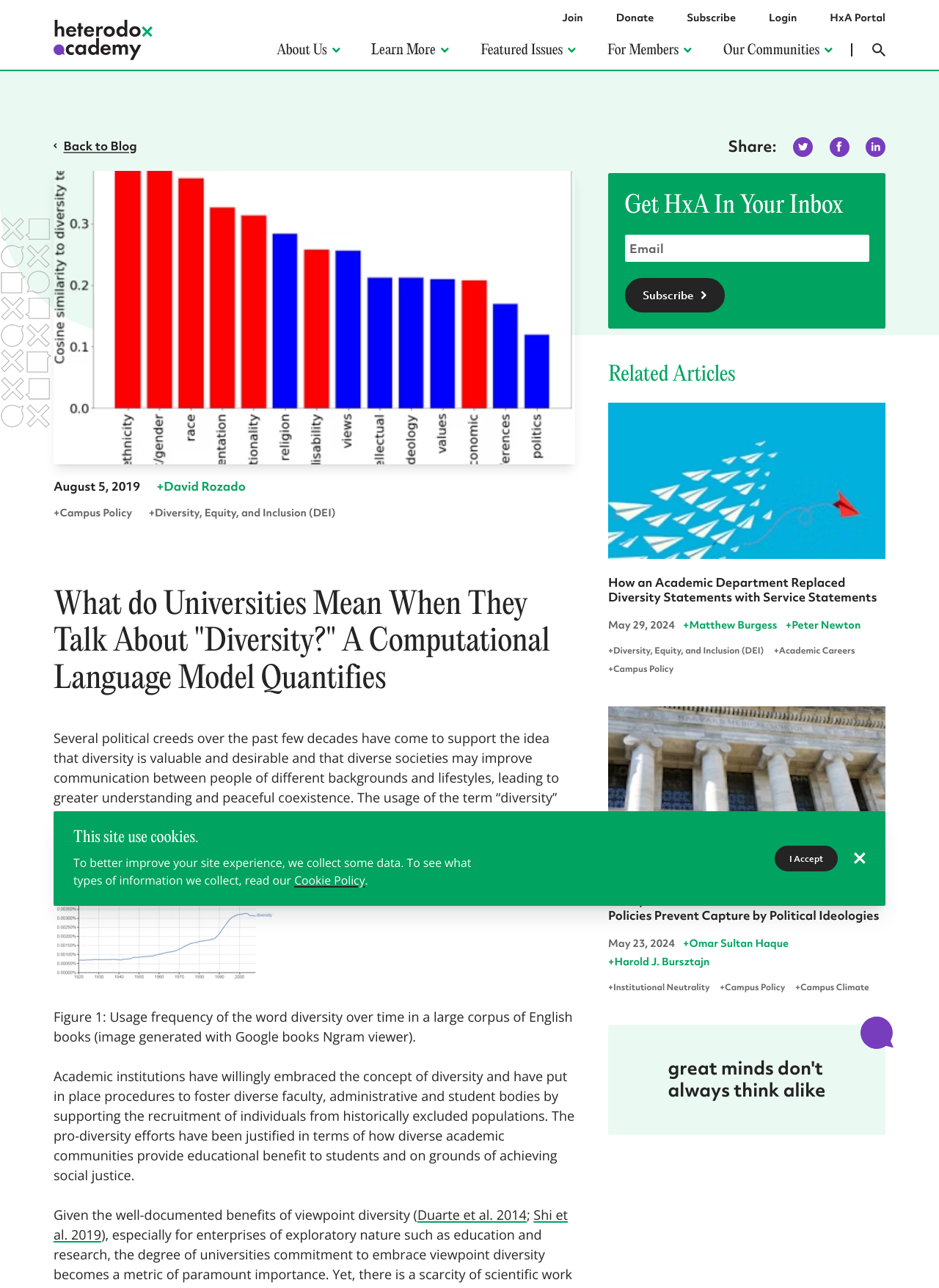Deliver a detailed narrative of the webpage's visual and textual elements.

This webpage is about Heterodox Academy, an organization that promotes open inquiry, viewpoint diversity, and constructive disagreement in higher education. At the top of the page, there is a navigation menu with links to various sections, including "About Us", "Our Impact", "Team", and "Login". Below the navigation menu, there is a prominent link to "Join" and other links to "Donate", "Subscribe", and "HxA Portal".

The main content of the page is an article titled "What do Universities Mean When They Talk About 'Diversity?' A Computational Language Model Quantifies". The article discusses the concept of diversity in academic institutions and how it is often used to justify efforts to recruit individuals from historically excluded populations. The article also mentions the benefits of viewpoint diversity and cites several research studies.

The article is accompanied by several images, including a figure illustrating the growing popularity of the term "diversity" over time and another figure showing the usage frequency of the word "diversity" in a large corpus of English books.

On the right side of the page, there are links to various topics, including "Open Inquiry", "Viewpoint Diversity", "Constructive Disagreement", and "Institutional Neutrality". There are also links to "Campus Policy", "Campus Climate", and "Public Policy".

At the bottom of the page, there is a section titled "Our Communities" with links to "Heterodox Communities", "Campus Community Network", and "The Mike & Sofia Segal Center for Academic Pluralism". There is also a search bar and a link to "Back to Blog".

Overall, the webpage is well-organized and easy to navigate, with a clear focus on promoting open inquiry and viewpoint diversity in higher education.